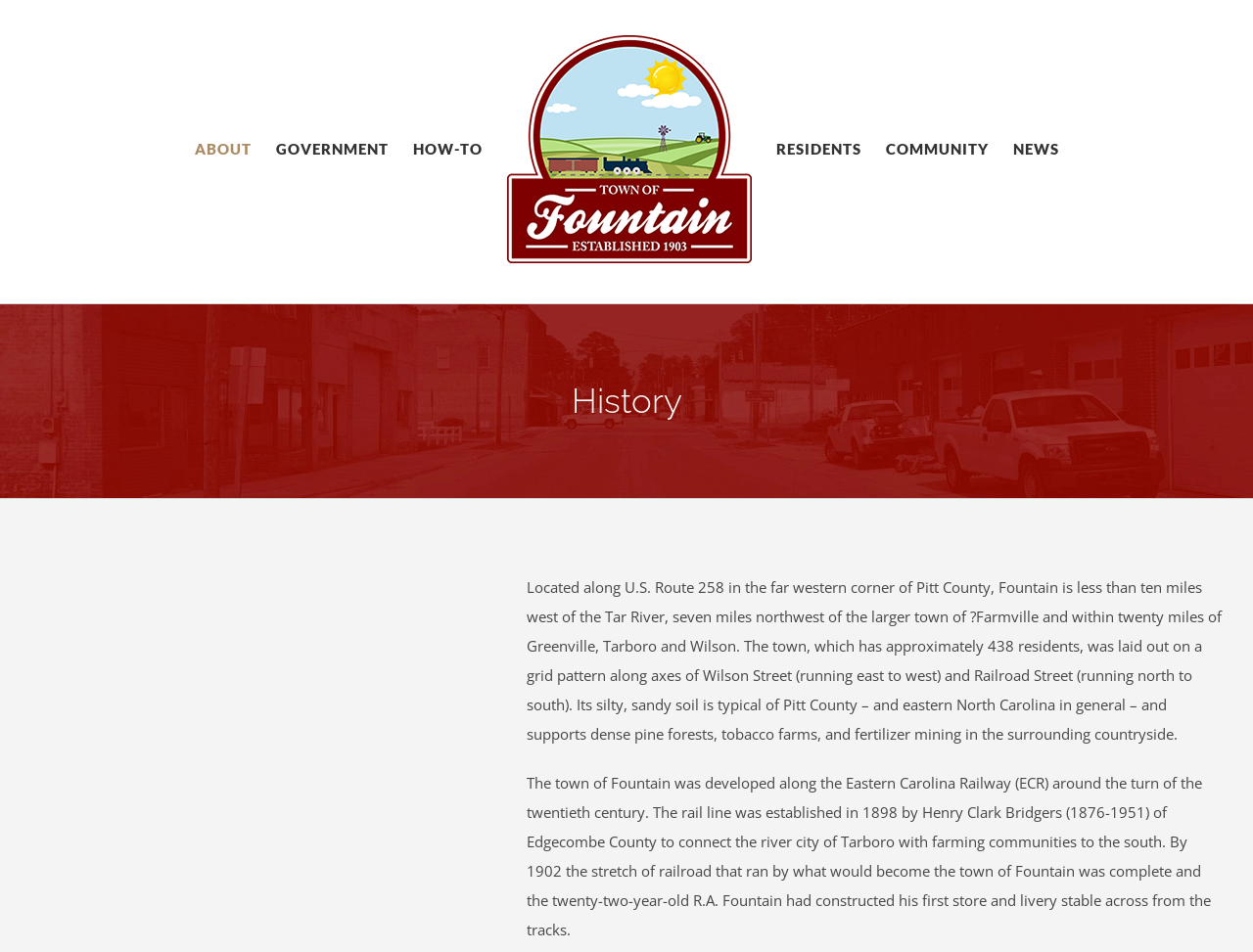What is the type of soil found in Pitt County?
Give a single word or phrase as your answer by examining the image.

Silty, sandy